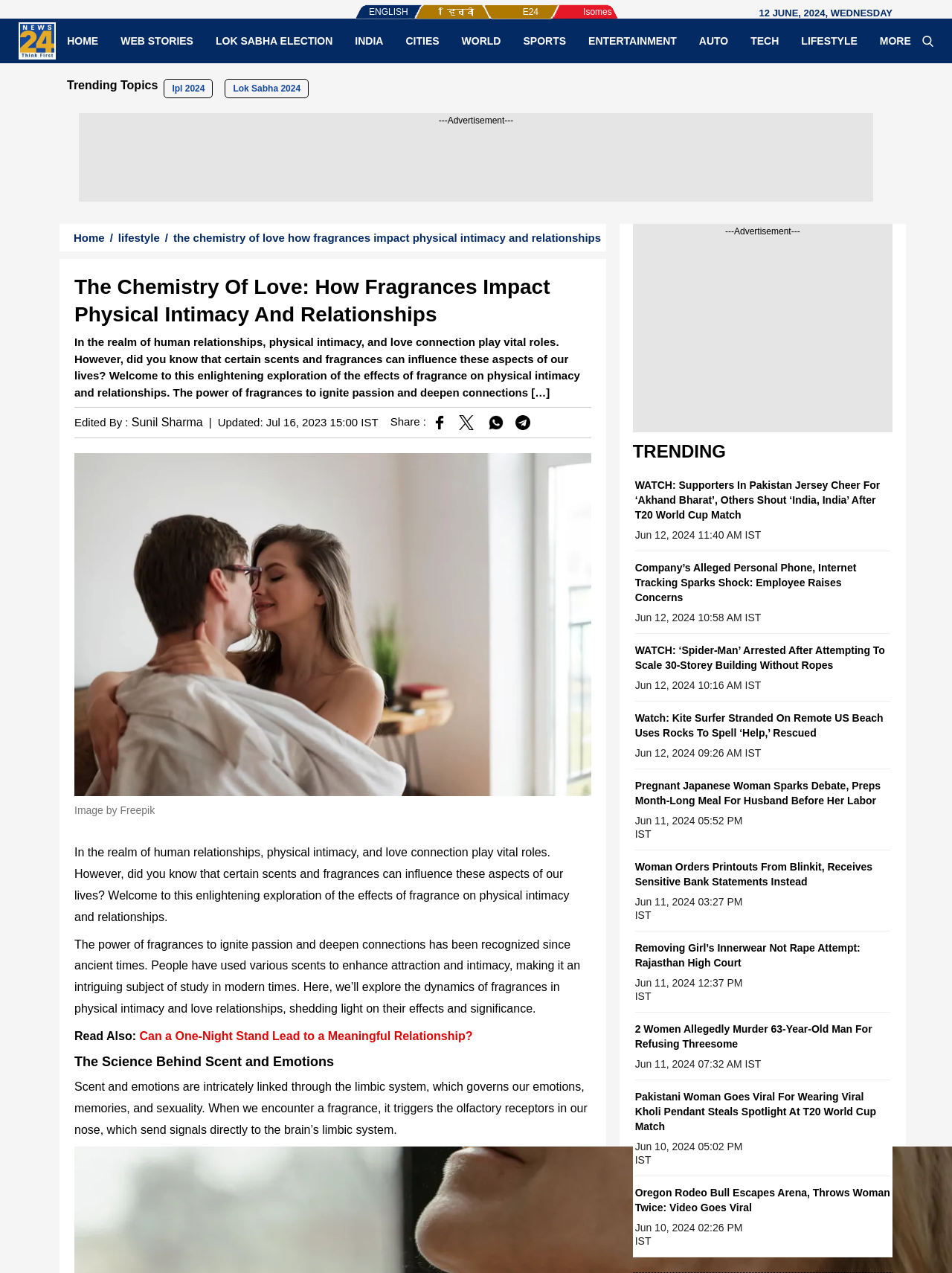How many trending topics are listed on the webpage?
Based on the image, answer the question with as much detail as possible.

The trending topics are listed in the section 'TRENDING' and there are 7 topics listed, each with a heading and a link.